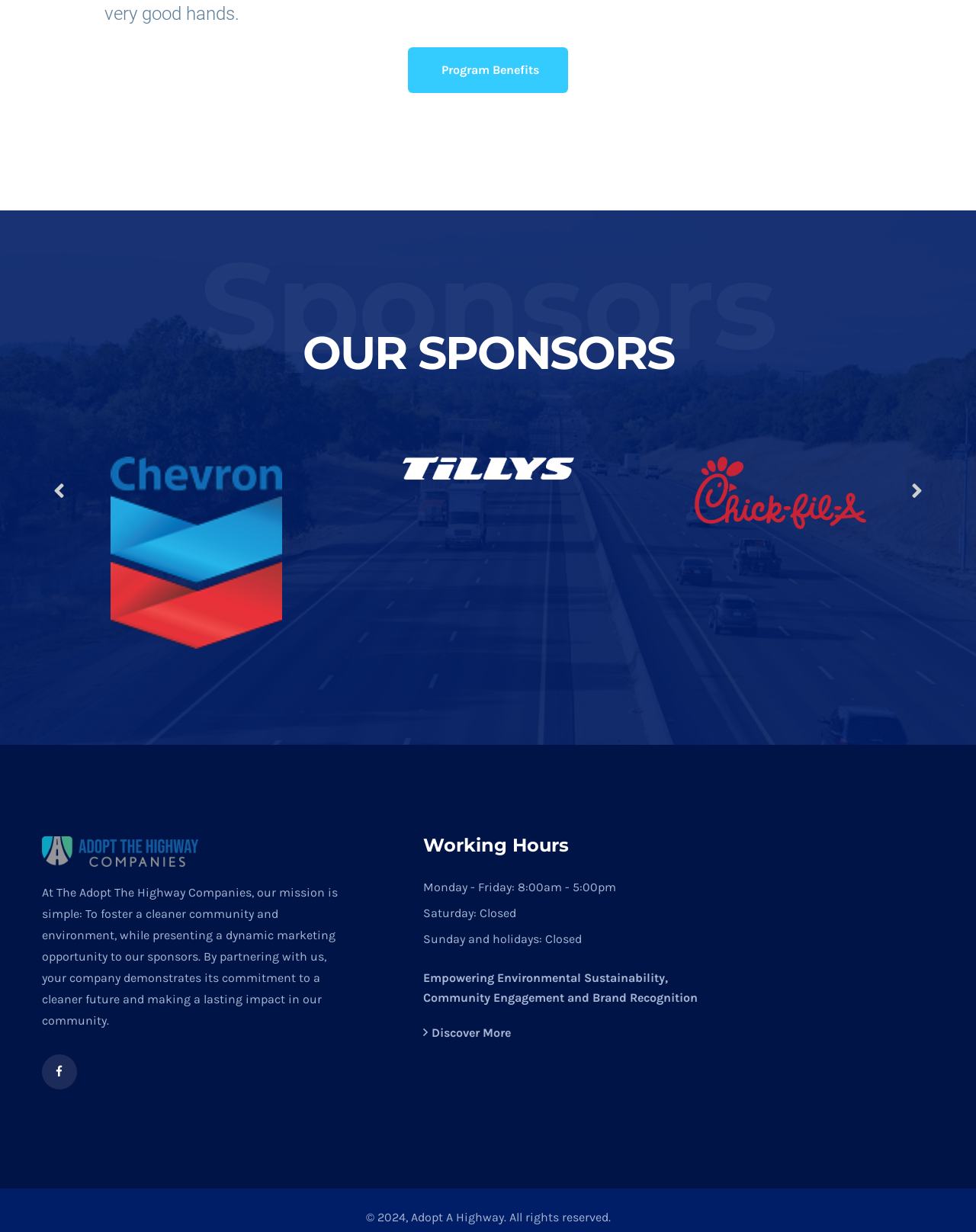Locate the bounding box of the user interface element based on this description: "alt="footer logo"".

[0.043, 0.684, 0.203, 0.696]